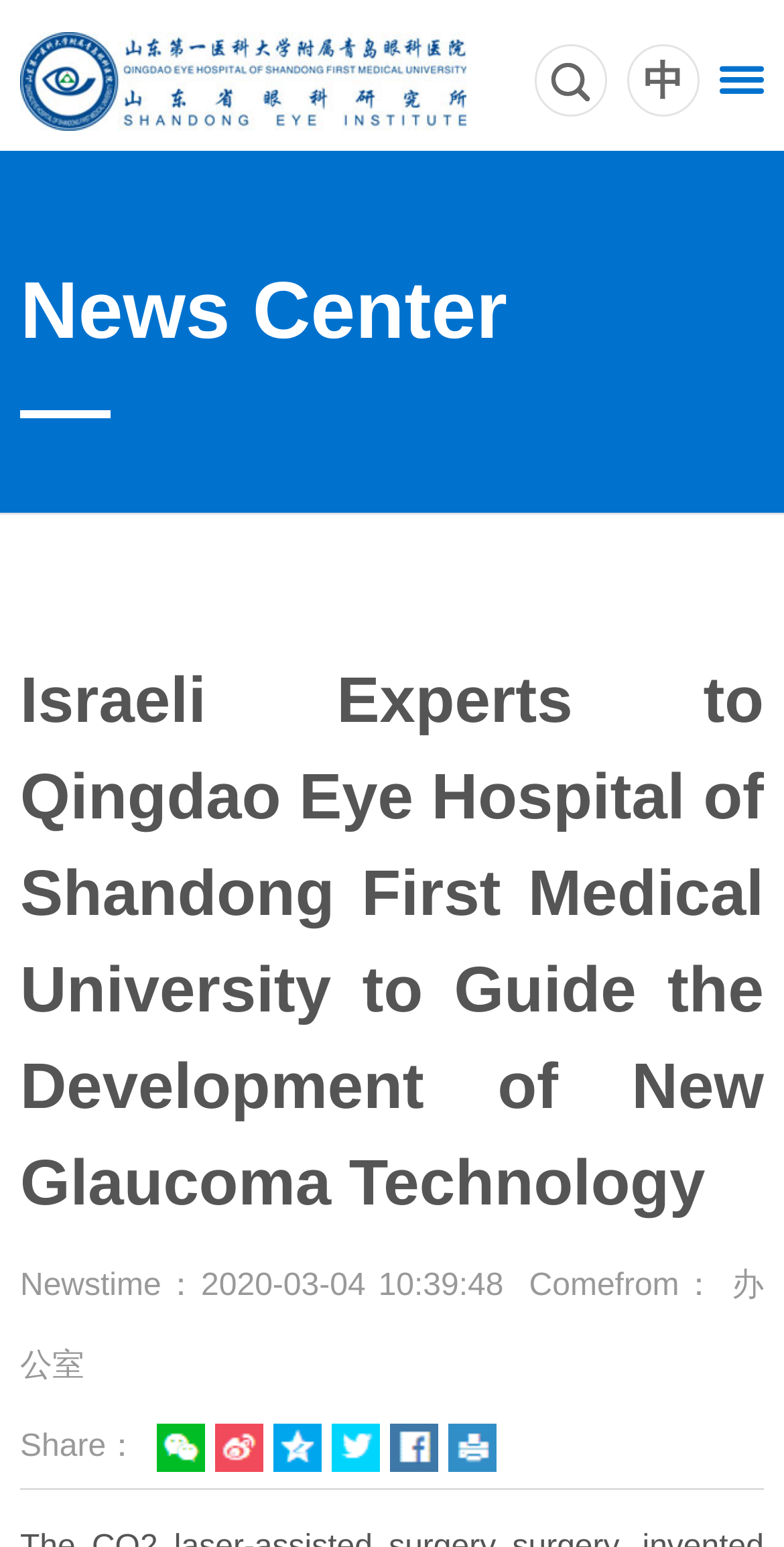What are the social media platforms available for sharing?
Give a comprehensive and detailed explanation for the question.

The social media platforms are listed as links at the bottom of the webpage, including WeChat, WeiBo, Qzone, Twitter, and Facebook.